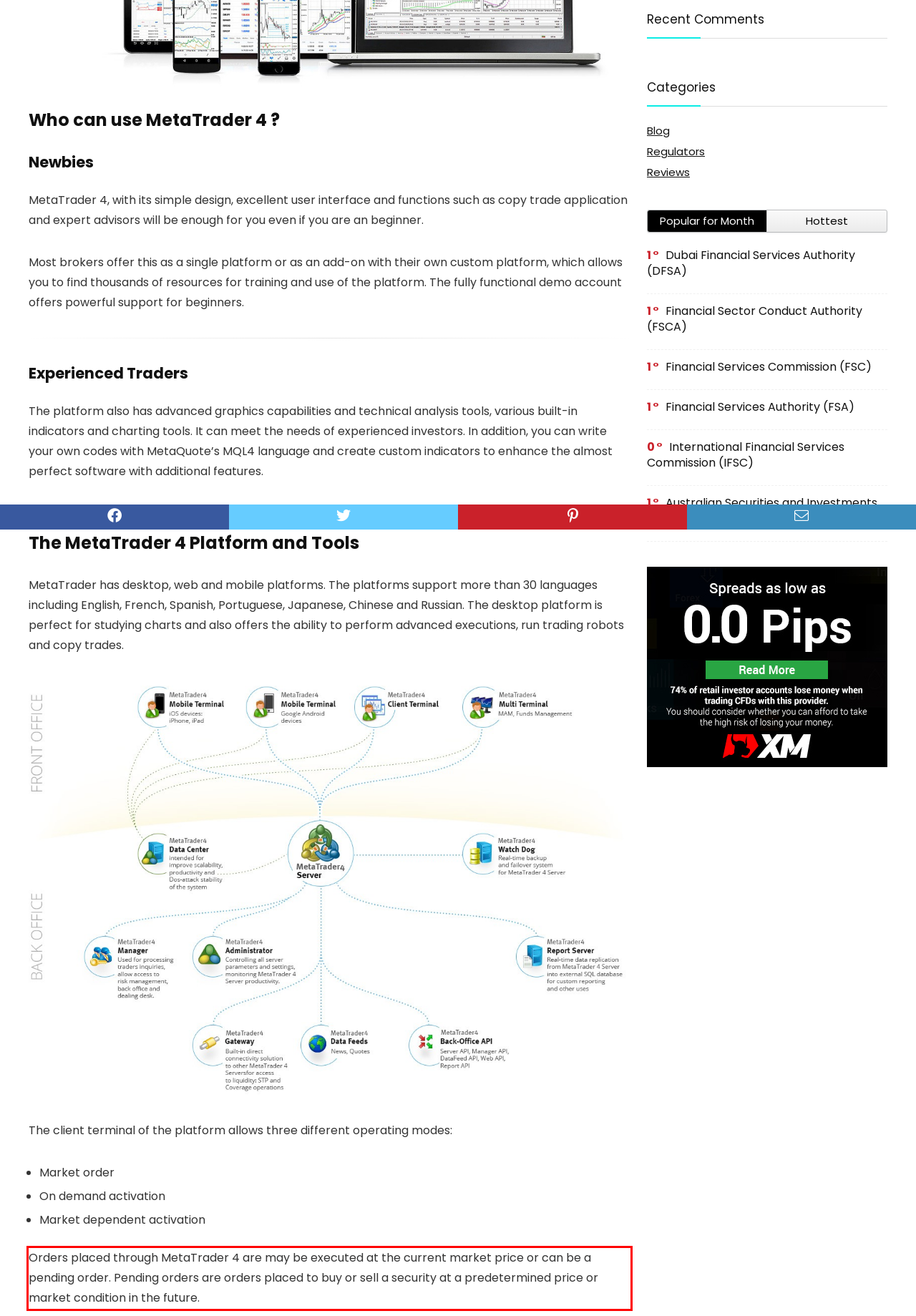You are given a screenshot with a red rectangle. Identify and extract the text within this red bounding box using OCR.

Orders placed through MetaTrader 4 are may be executed at the current market price or can be a pending order. Pending orders are orders placed to buy or sell a security at a predetermined price or market condition in the future.